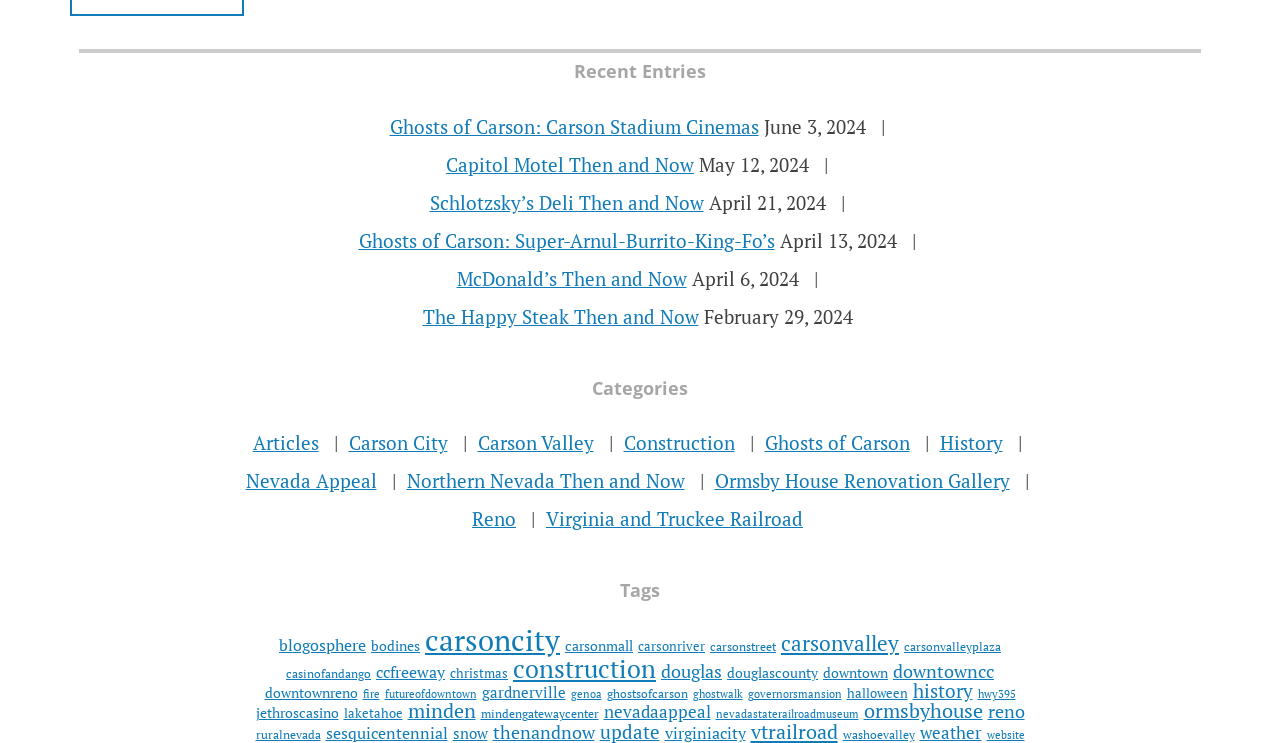Specify the bounding box coordinates of the area to click in order to follow the given instruction: "Read article 'Ghosts of Carson: Carson Stadium Cinemas'."

[0.304, 0.153, 0.593, 0.187]